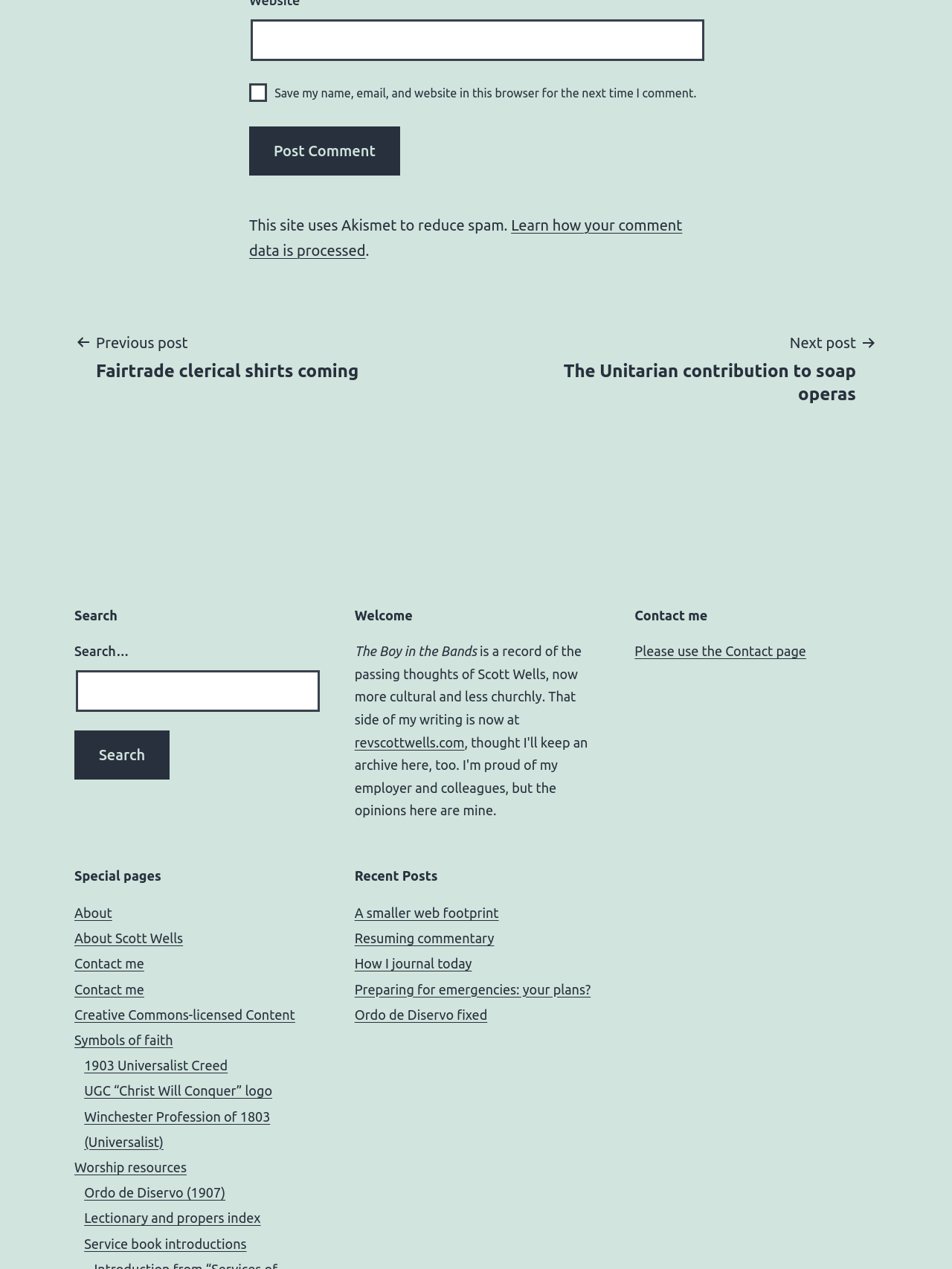What is the name of the blog author?
Provide a thorough and detailed answer to the question.

The static text under the heading 'Welcome' mentions the blog is a record of the passing thoughts of Scott Wells, indicating that Scott Wells is the author of the blog.